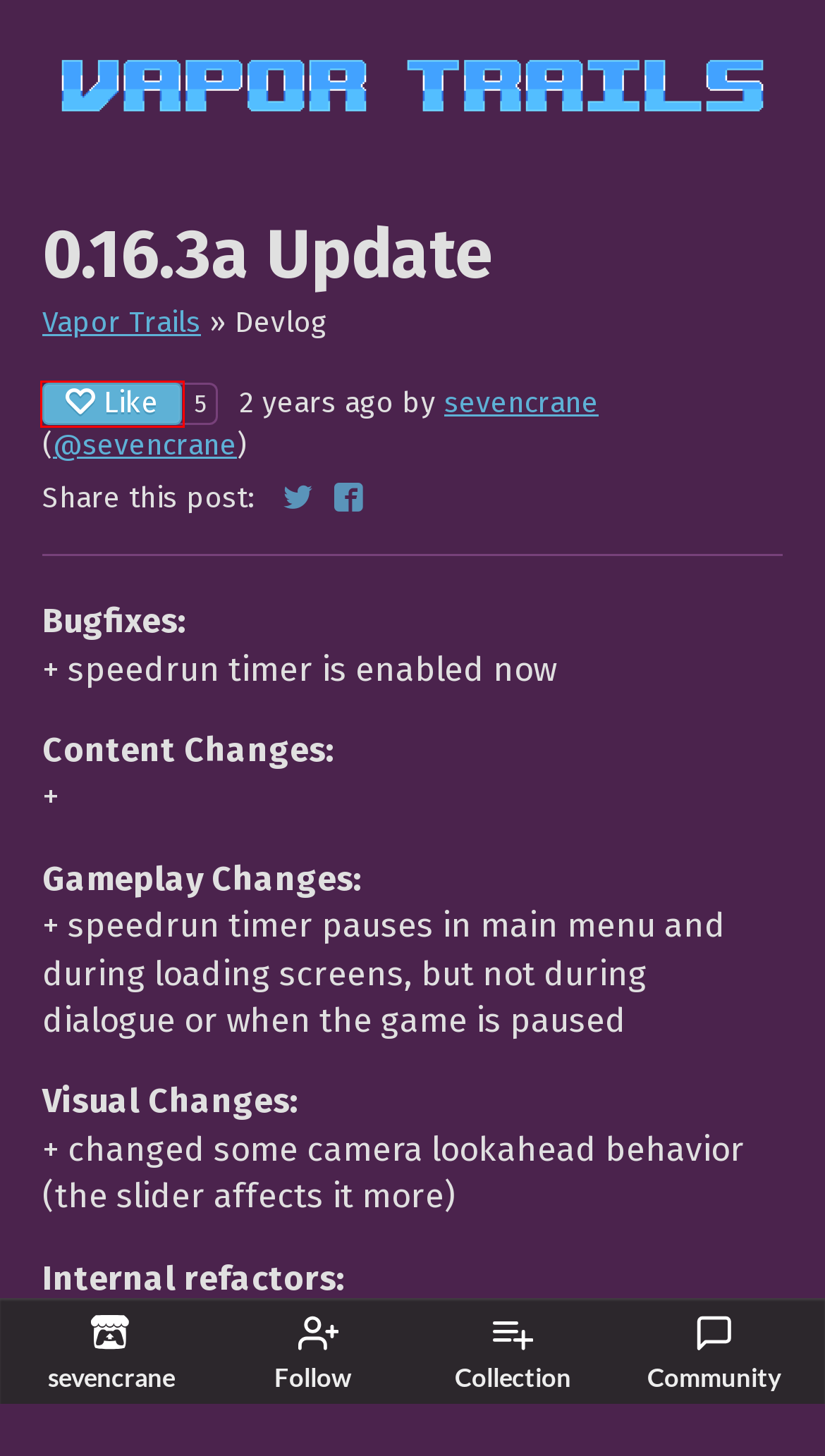You are presented with a screenshot of a webpage containing a red bounding box around a particular UI element. Select the best webpage description that matches the new webpage after clicking the element within the bounding box. Here are the candidates:
A. 0.16.1a bugfix - Vapor Trails by sevencrane
B. Download the latest indie games - itch.io
C. Vapor Trails by sevencrane
D. Top Platformer games - itch.io
E. sevencrane - itch.io
F. Log in - itch.io
G. Post by notjustanotherfan in 0.16.3a Update comments - itch.io
H. Top Action games - itch.io

F